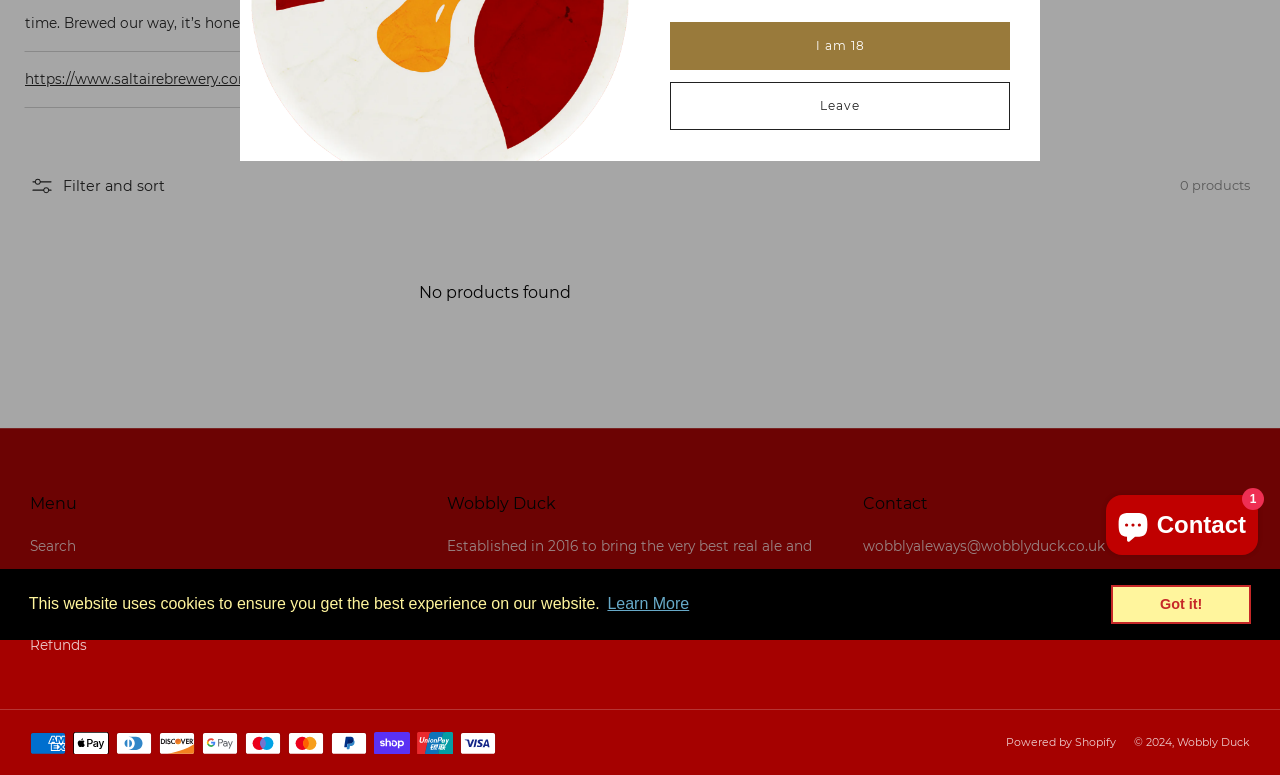Provide the bounding box coordinates for the UI element that is described by this text: "Instagram". The coordinates should be in the form of four float numbers between 0 and 1: [left, top, right, bottom].

[0.697, 0.783, 0.729, 0.835]